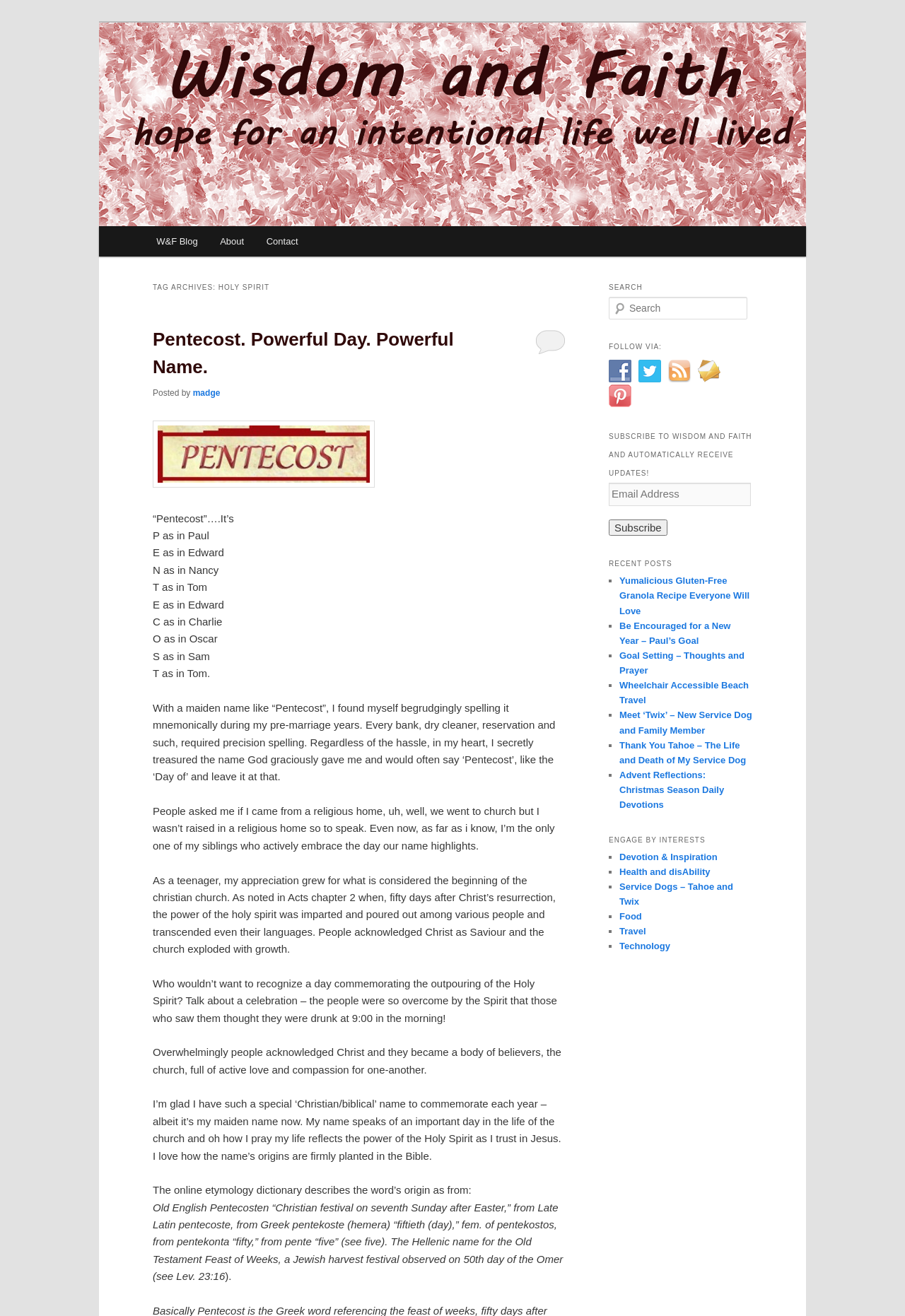Determine the bounding box coordinates for the area that should be clicked to carry out the following instruction: "Search for something".

[0.673, 0.225, 0.826, 0.243]